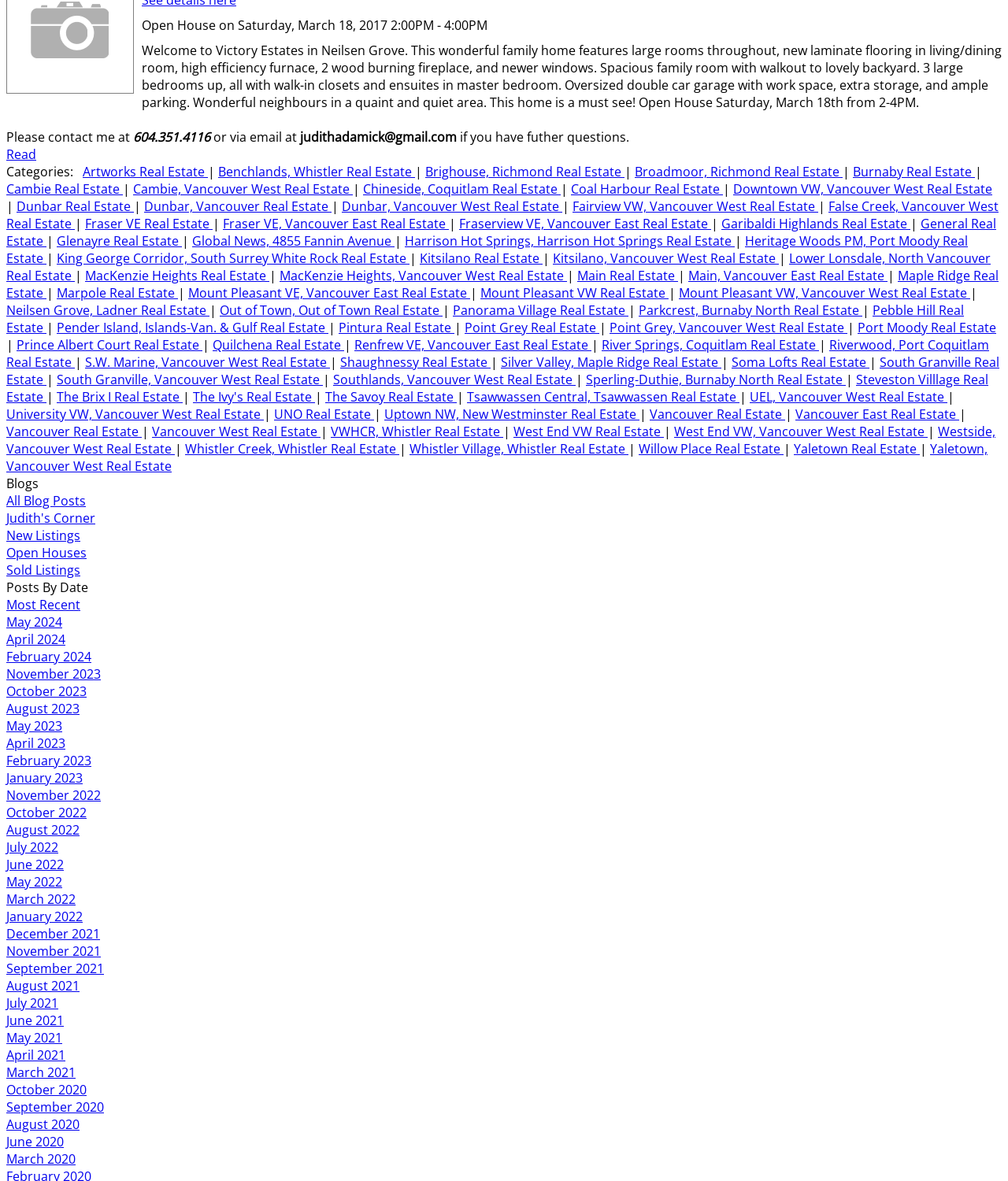Please specify the bounding box coordinates of the clickable section necessary to execute the following command: "View property details".

[0.006, 0.068, 0.133, 0.083]